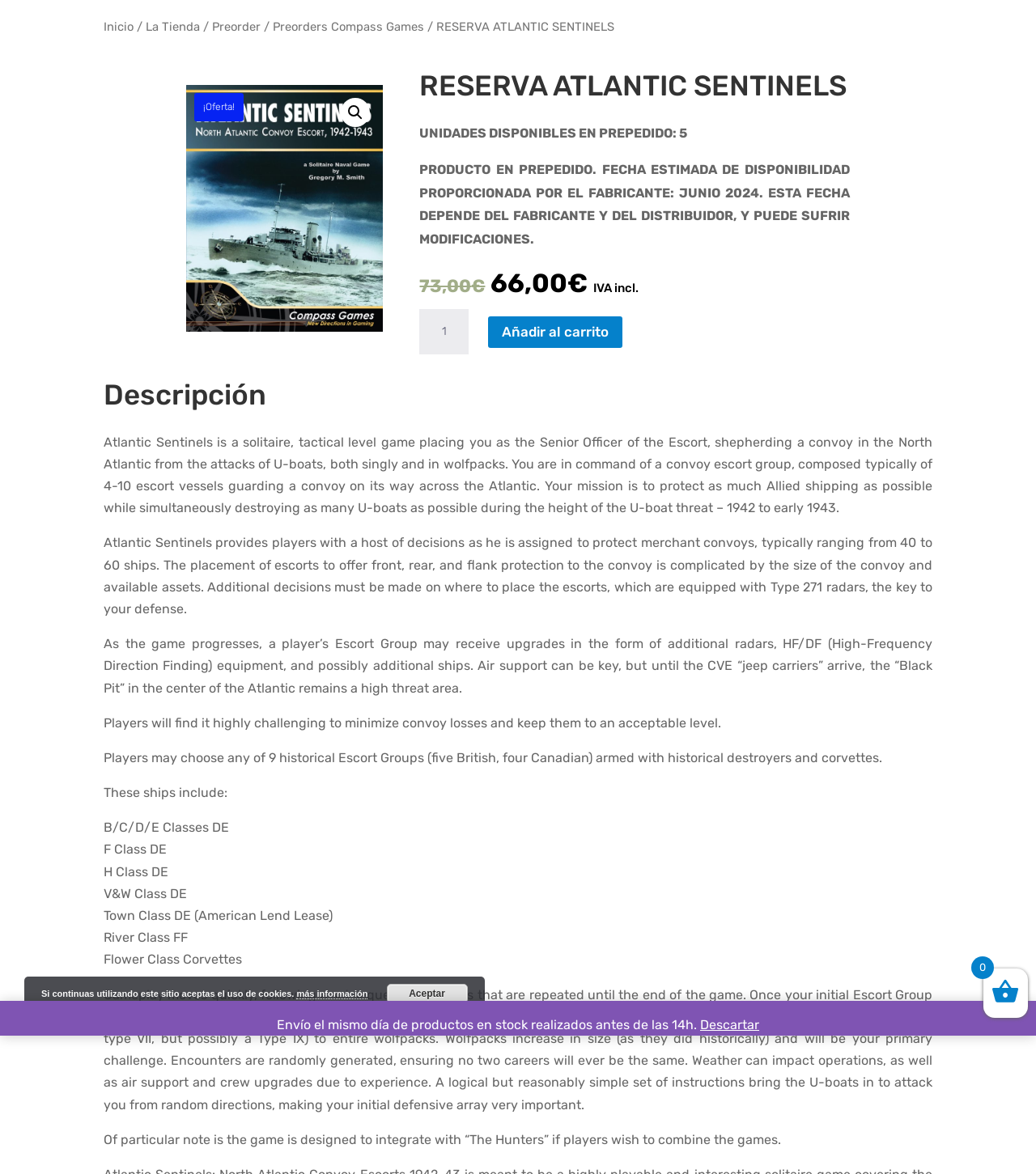Please predict the bounding box coordinates of the element's region where a click is necessary to complete the following instruction: "Click the '🔍' link". The coordinates should be represented by four float numbers between 0 and 1, i.e., [left, top, right, bottom].

[0.329, 0.084, 0.357, 0.108]